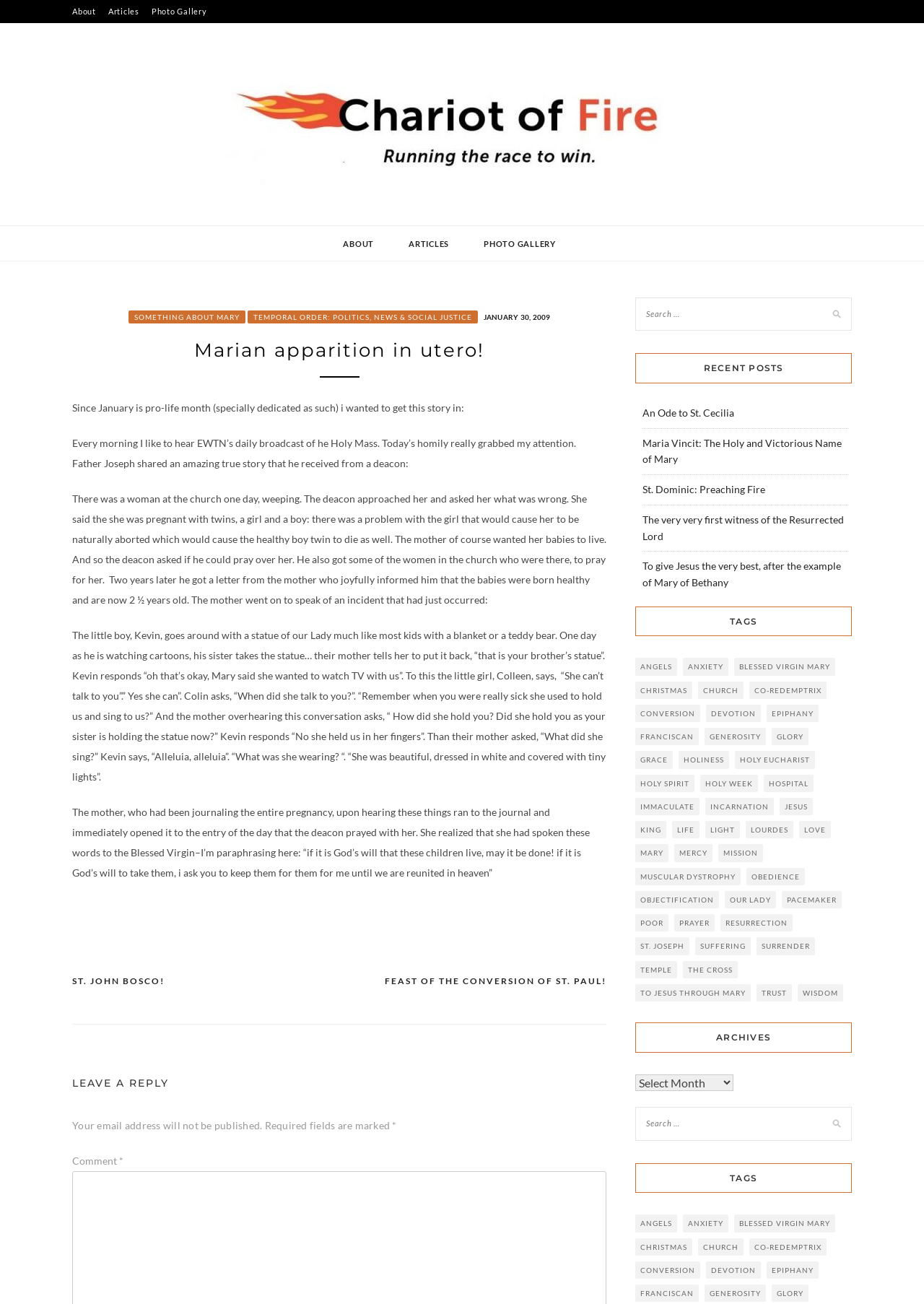What is the name of the blog?
Please give a detailed and thorough answer to the question, covering all relevant points.

The name of the blog can be found at the top of the webpage, where it says 'Marian apparition in utero! – Chariot of Fire'.